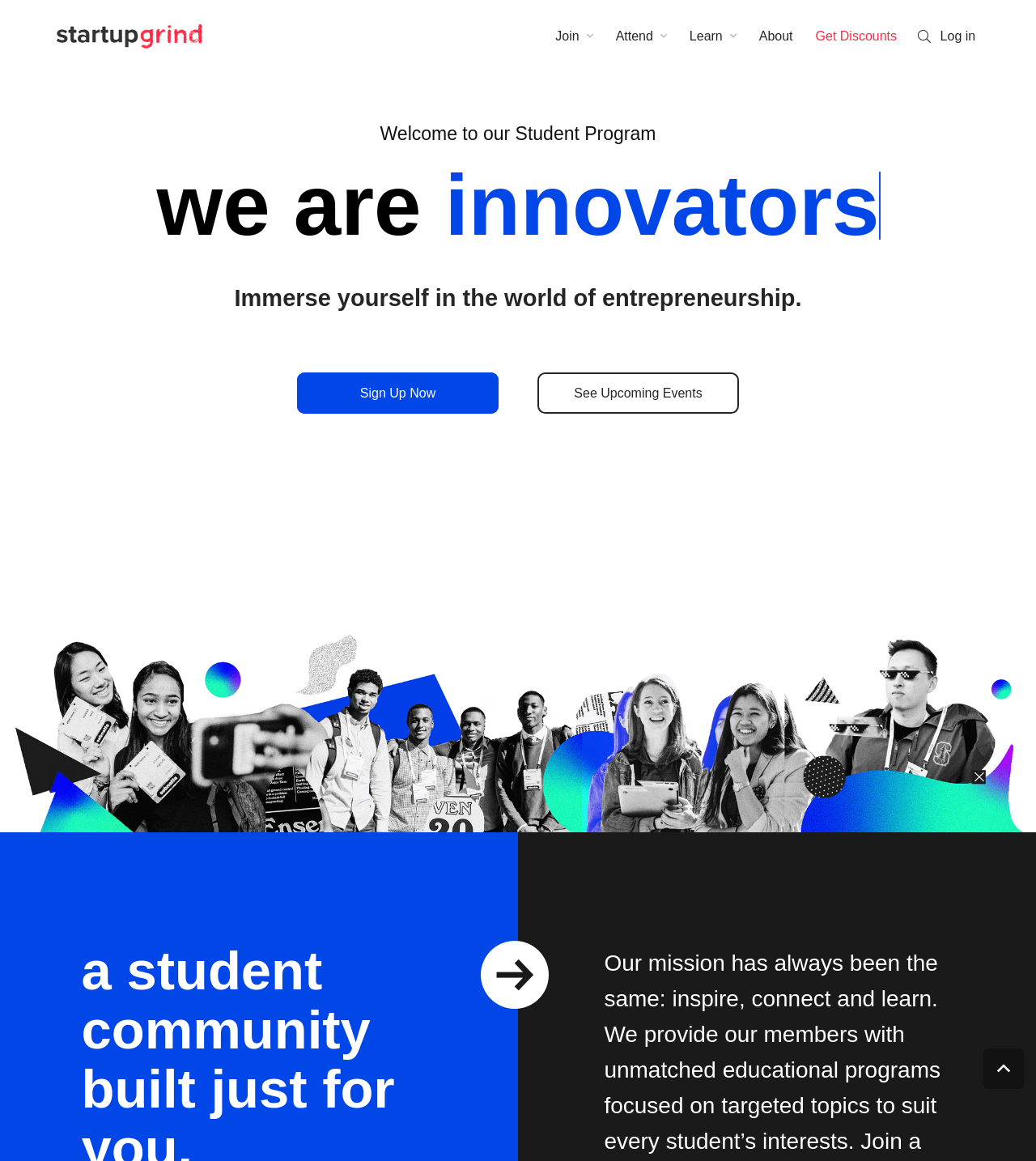Please find the bounding box coordinates in the format (top-left x, top-left y, bottom-right x, bottom-right y) for the given element description. Ensure the coordinates are floating point numbers between 0 and 1. Description: name="s" placeholder="Search …" title="Search for:"

None